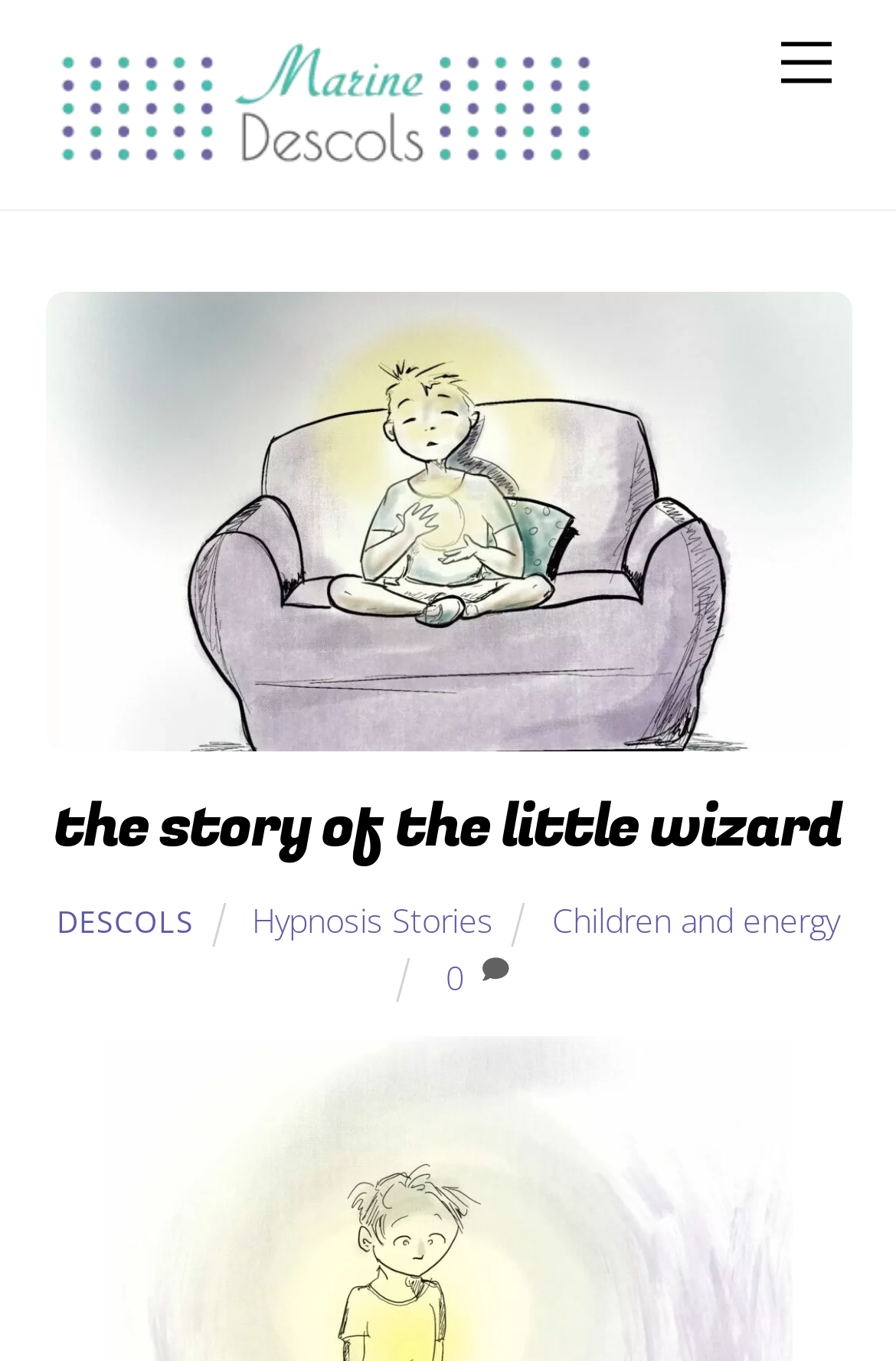Using floating point numbers between 0 and 1, provide the bounding box coordinates in the format (top-left x, top-left y, bottom-right x, bottom-right y). Locate the UI element described here: 0

[0.497, 0.701, 0.518, 0.734]